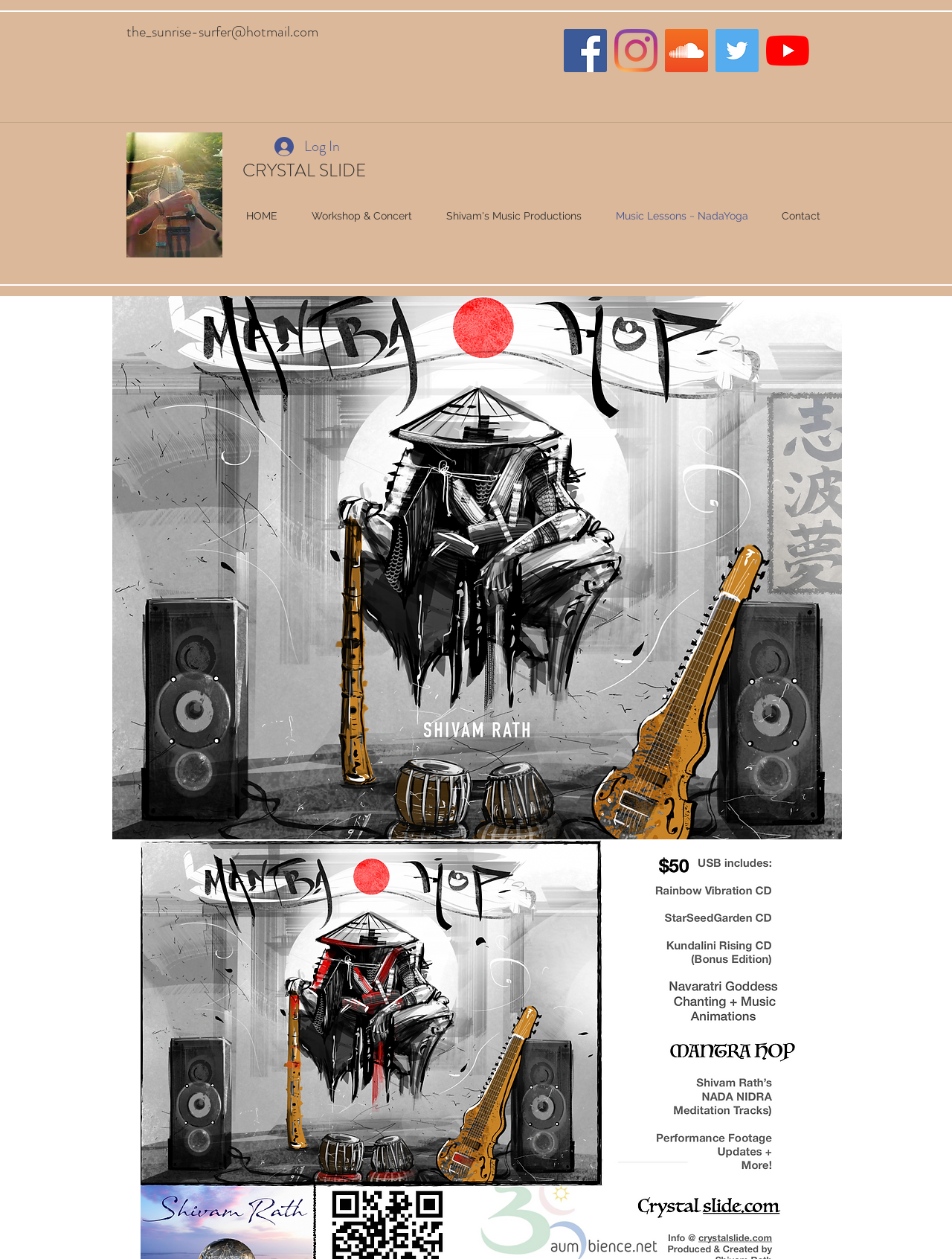Kindly provide the bounding box coordinates of the section you need to click on to fulfill the given instruction: "log in".

[0.277, 0.104, 0.368, 0.129]